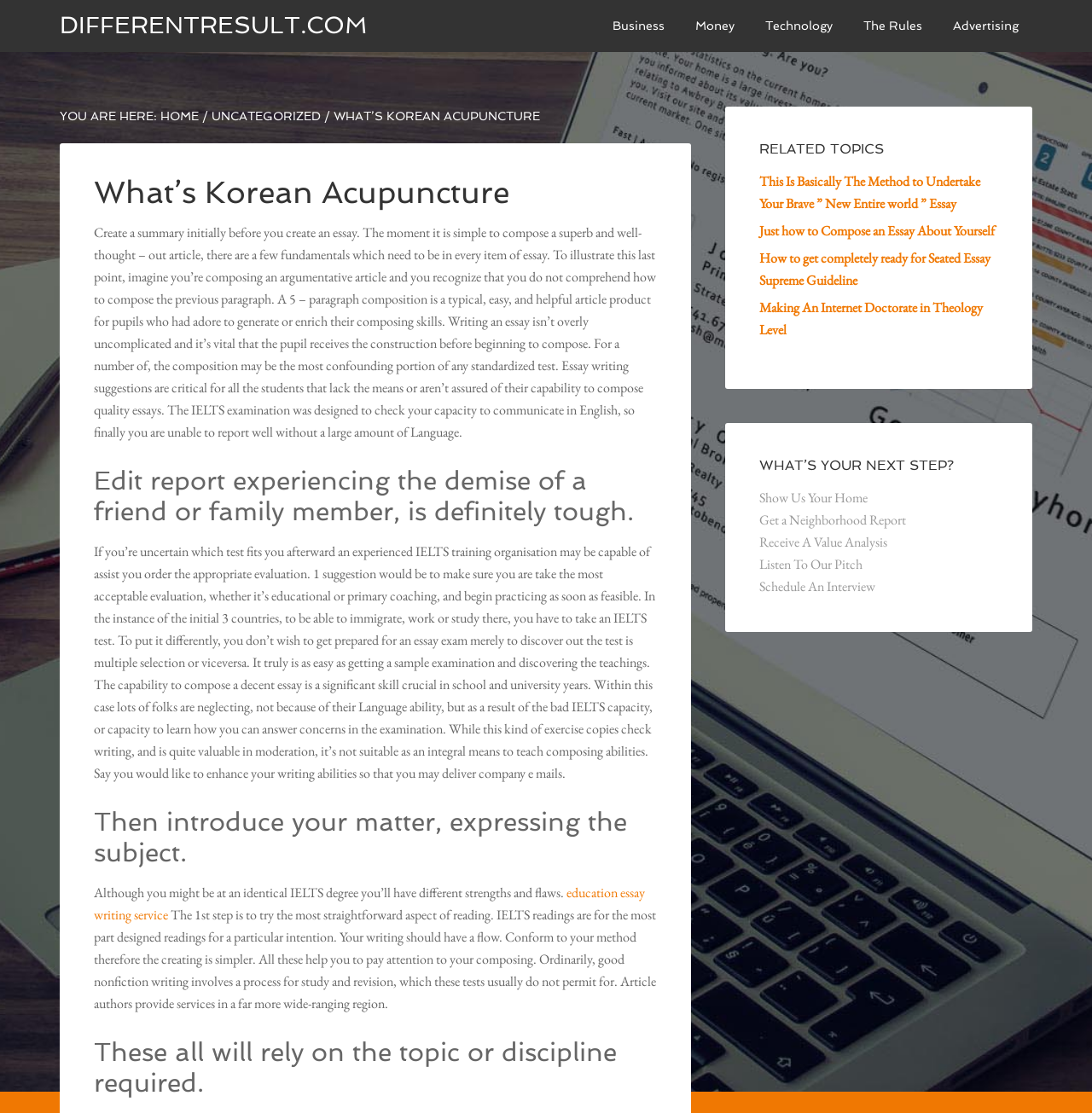Answer the following query with a single word or phrase:
What is the purpose of the 'RELATED TOPICS' section?

To provide related links